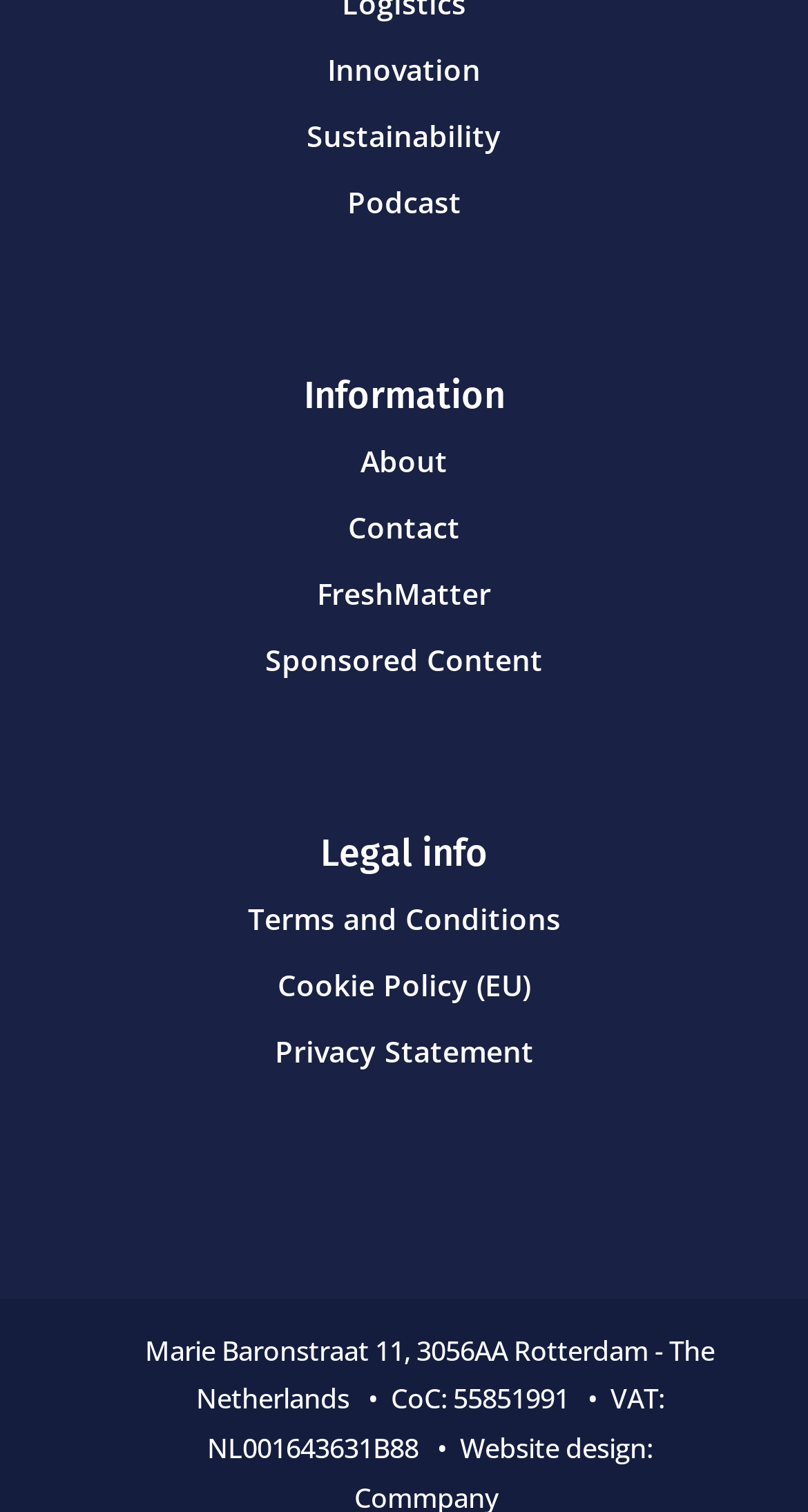Locate the bounding box coordinates for the element described below: "Terms and Conditions". The coordinates must be four float values between 0 and 1, formatted as [left, top, right, bottom].

[0.306, 0.595, 0.694, 0.621]